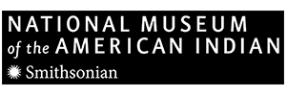Offer a detailed explanation of what is depicted in the image.

The image features the logo of the **National Museum of the American Indian**, which is part of the Smithsonian Institution. The logo is presented against a black background, with the museum's name prominently displayed in bold white letters, highlighting its focus on the culture, history, and art of Native American peoples. Below the name, the word "Smithsonian" is inscribed in a smaller font, indicating the institution's affiliation. This logo represents the museum's mission to educate and promote understanding of Native American history and heritage.